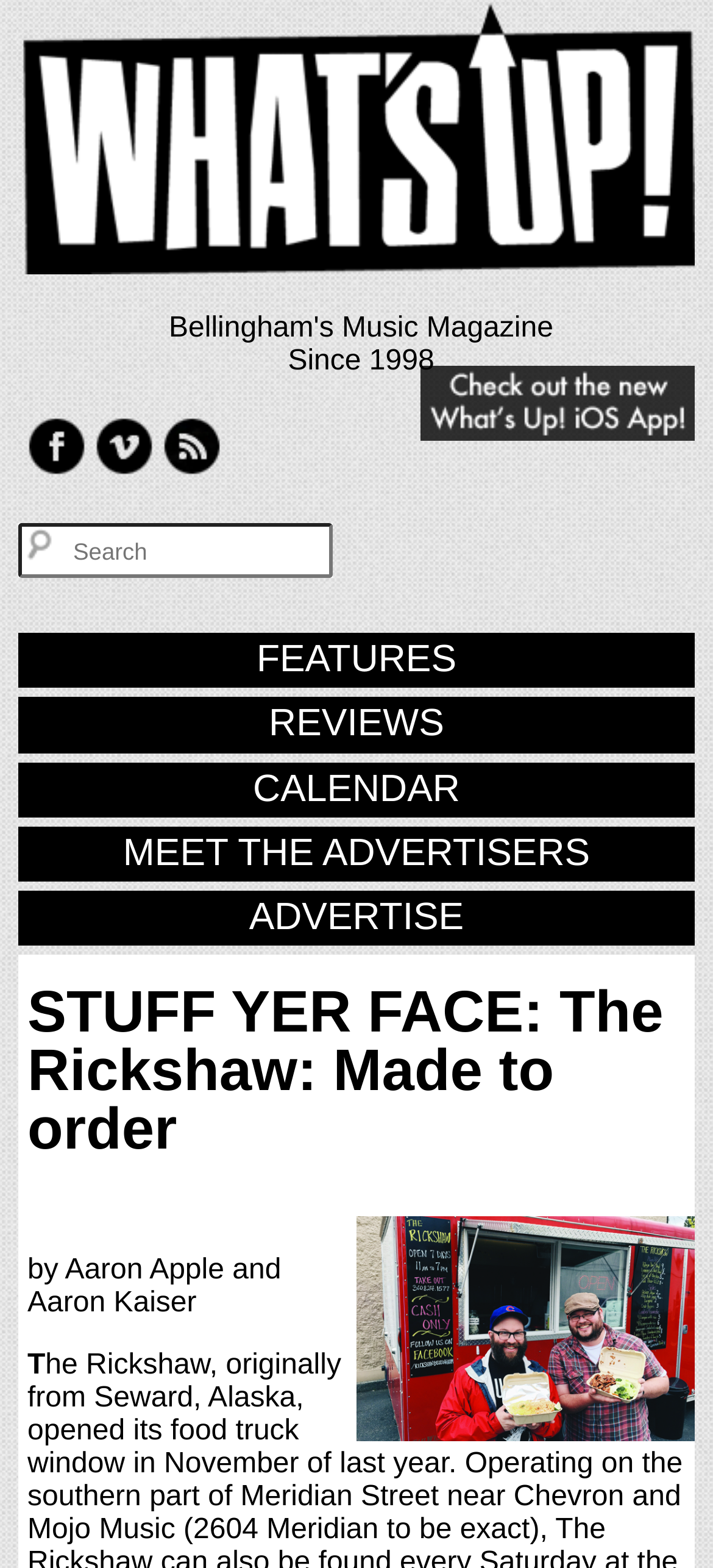Please locate the bounding box coordinates of the region I need to click to follow this instruction: "Read about how Lectrofan can help improve your sleep".

None